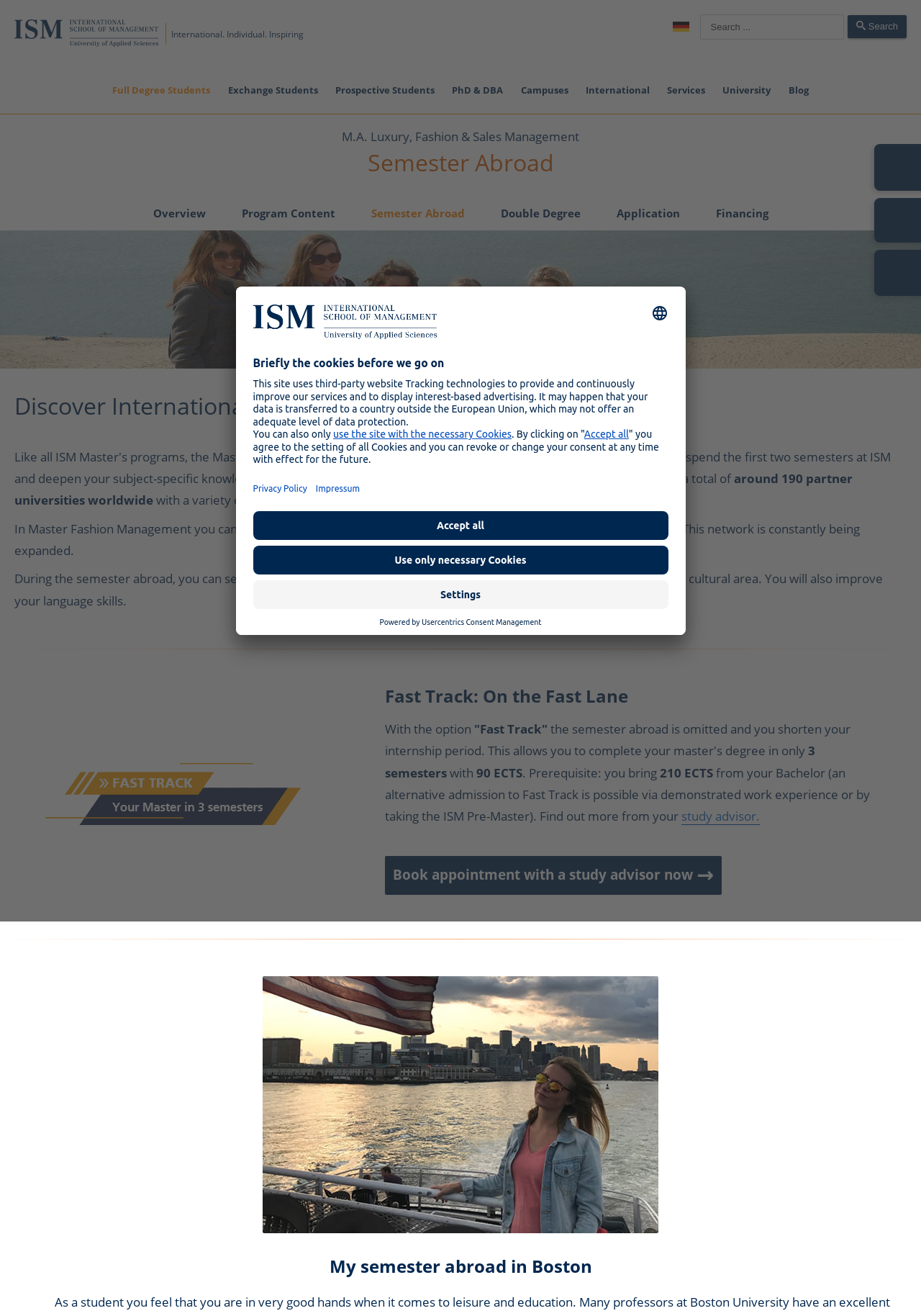What is the language selection option located at?
Provide a detailed answer to the question, using the image to inform your response.

I found the answer by looking at the button 'Select language' which is located at the top right corner of the webpage.